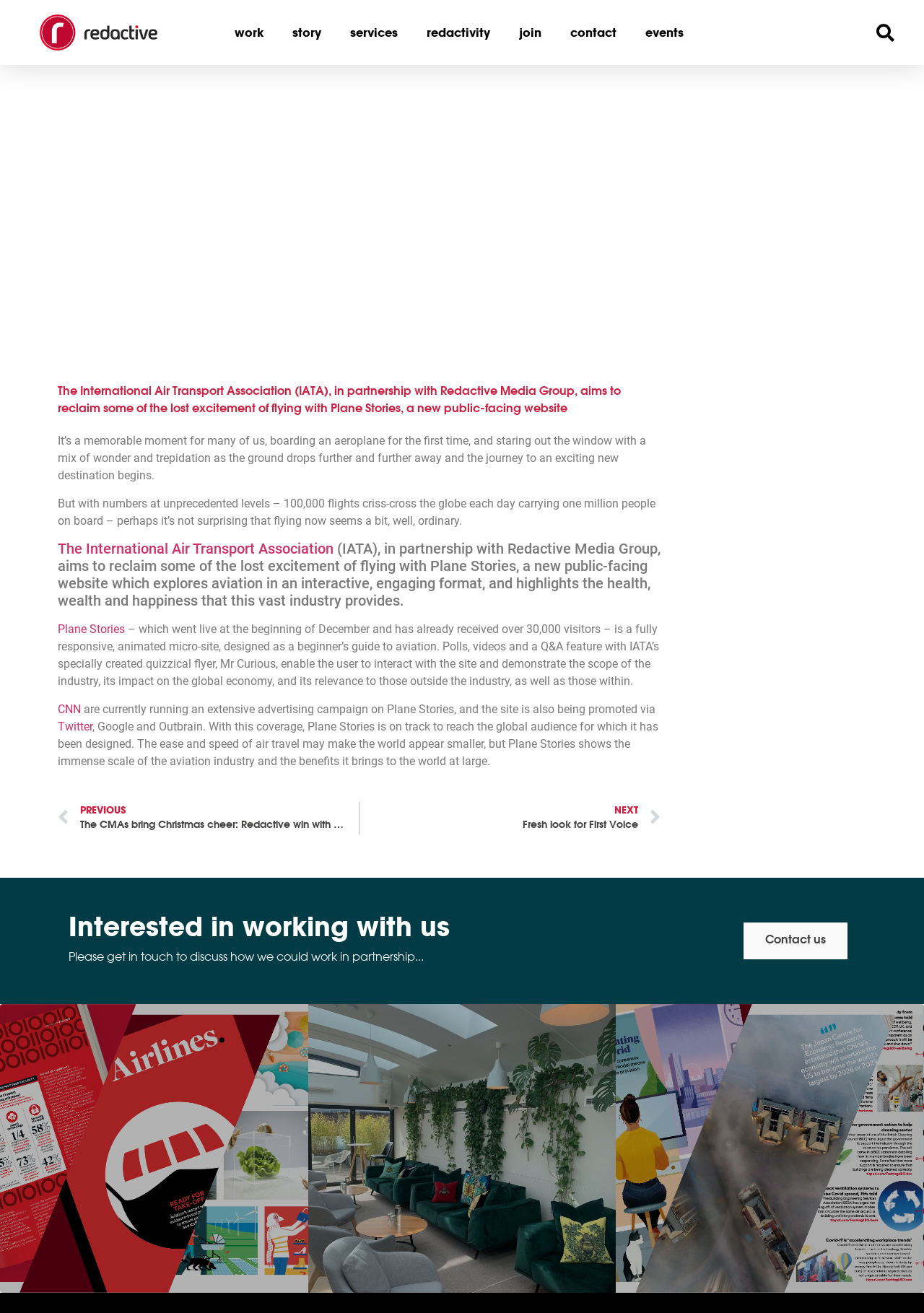Find the bounding box coordinates of the clickable element required to execute the following instruction: "Go to the 'events' page". Provide the coordinates as four float numbers between 0 and 1, i.e., [left, top, right, bottom].

[0.683, 0.012, 0.756, 0.037]